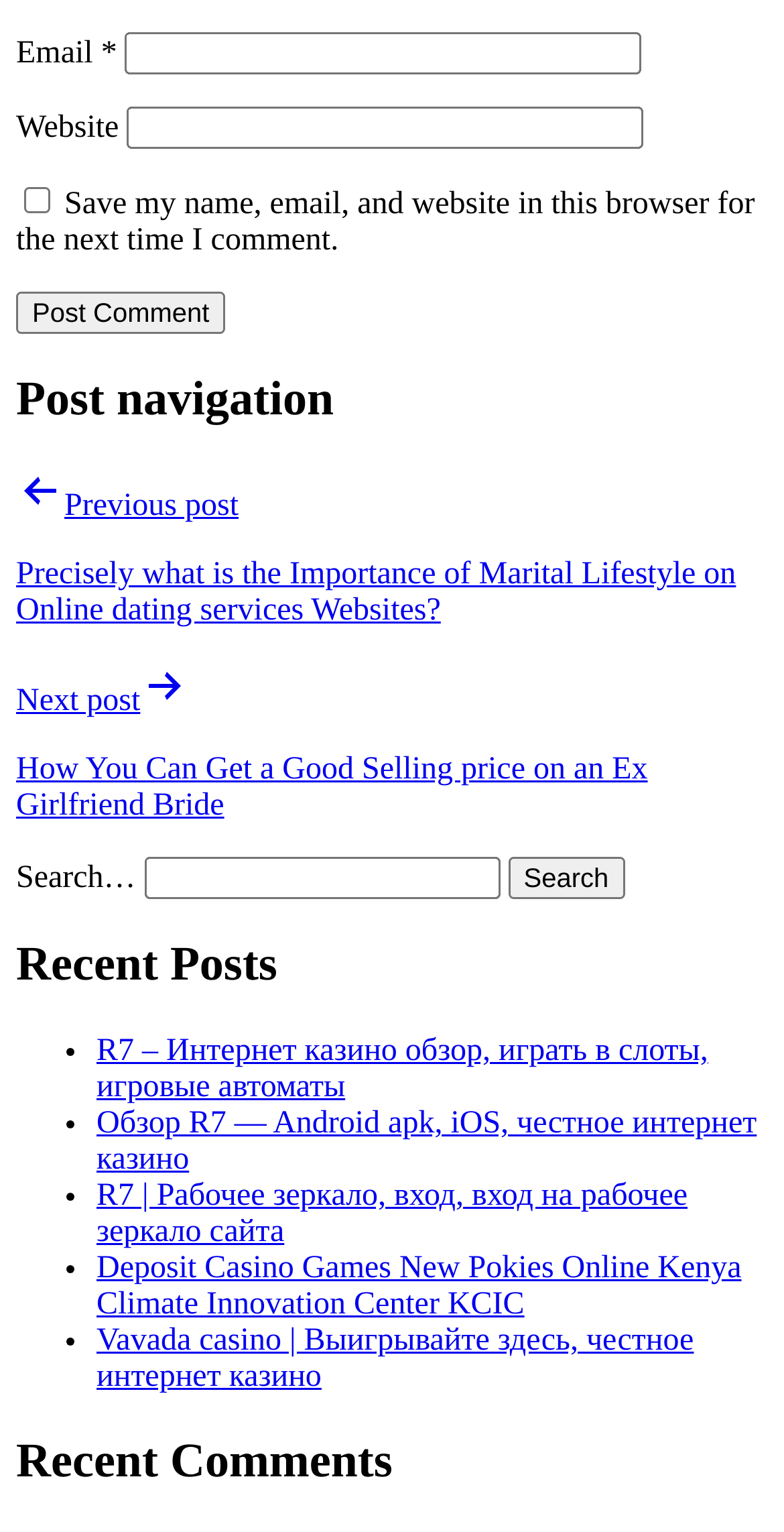Identify the bounding box coordinates of the clickable region to carry out the given instruction: "View recent comments".

[0.021, 0.938, 0.979, 0.973]